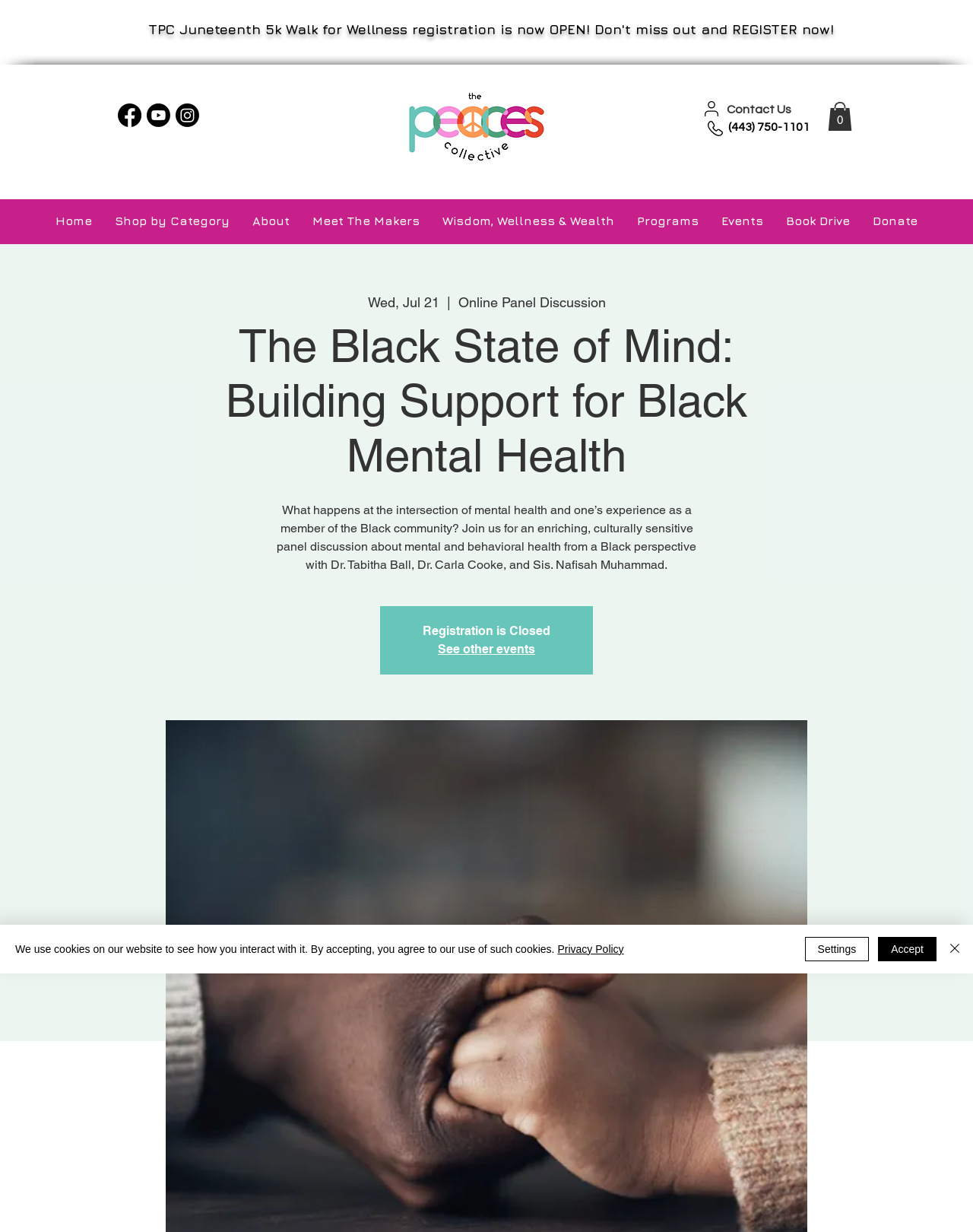Please identify the primary heading on the webpage and return its text.

The Black State of Mind: Building Support for Black Mental Health